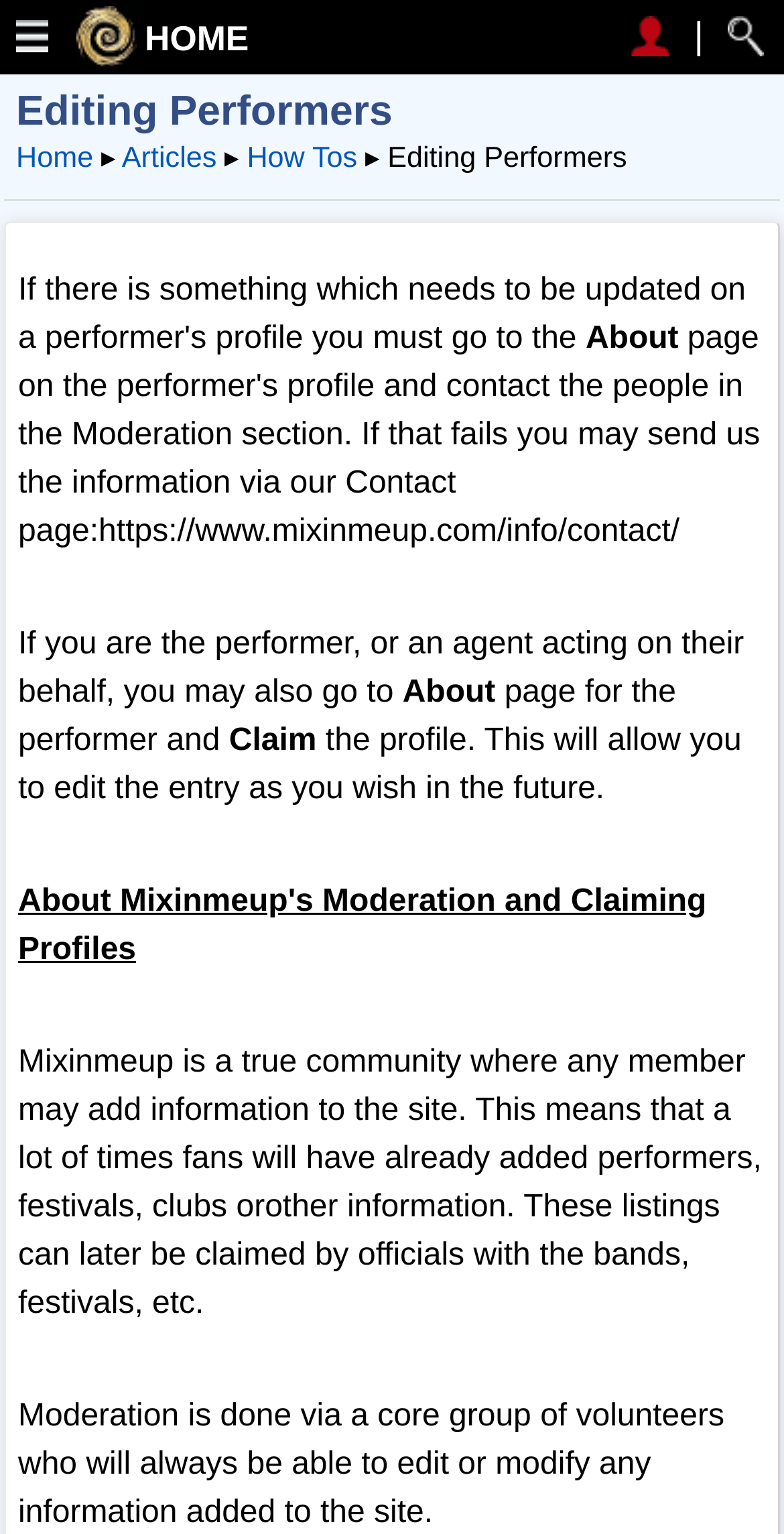Indicate the bounding box coordinates of the element that needs to be clicked to satisfy the following instruction: "Generate connection from device runtime status". The coordinates should be four float numbers between 0 and 1, i.e., [left, top, right, bottom].

None